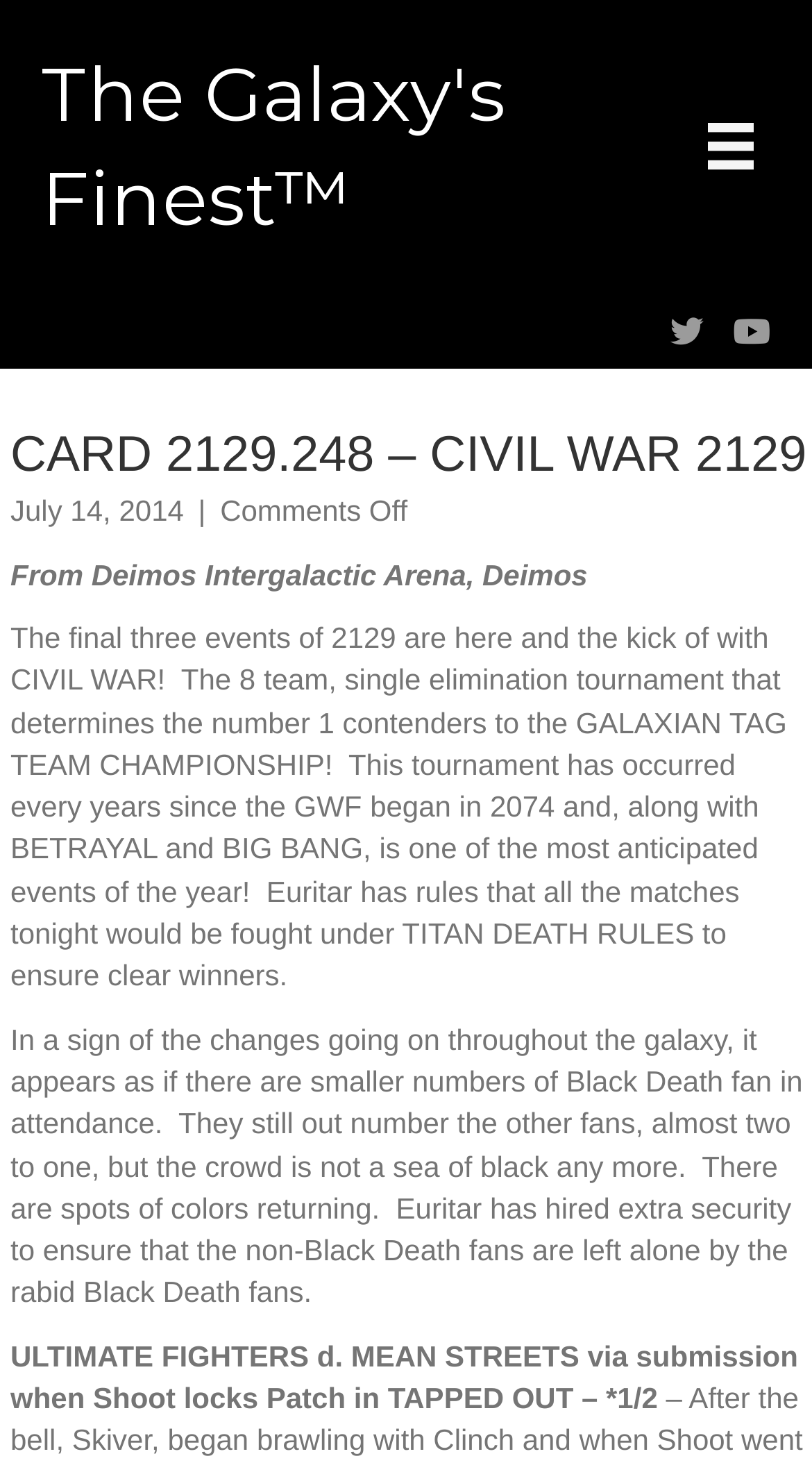Create an in-depth description of the webpage, covering main sections.

This webpage appears to be an event page for a fictional wrestling tournament called "CIVIL WAR 2129" from the "Galaxy's Finest" universe. At the top of the page, there is a heading that reads "The Galaxy's Finest" with a link to the same name. Below this, there is a button labeled "Menu" with an accompanying image to its right.

The main content of the page is divided into sections. The first section has a heading that reads "CARD 2129.248 – CIVIL WAR 2129" followed by the date "July 14, 2014" and a separator line. Below this, there is a paragraph of text that describes the event, including the rules and the significance of the tournament.

The next section has a heading that reads "From Deimos Intergalactic Arena, Deimos" followed by a paragraph of text that describes the atmosphere of the event, including the number of fans in attendance and the security measures in place.

Finally, there is a section that appears to be a match result, with a heading that reads "ULTIMATE FIGHTERS d. MEAN STREETS" followed by a brief description of the match.